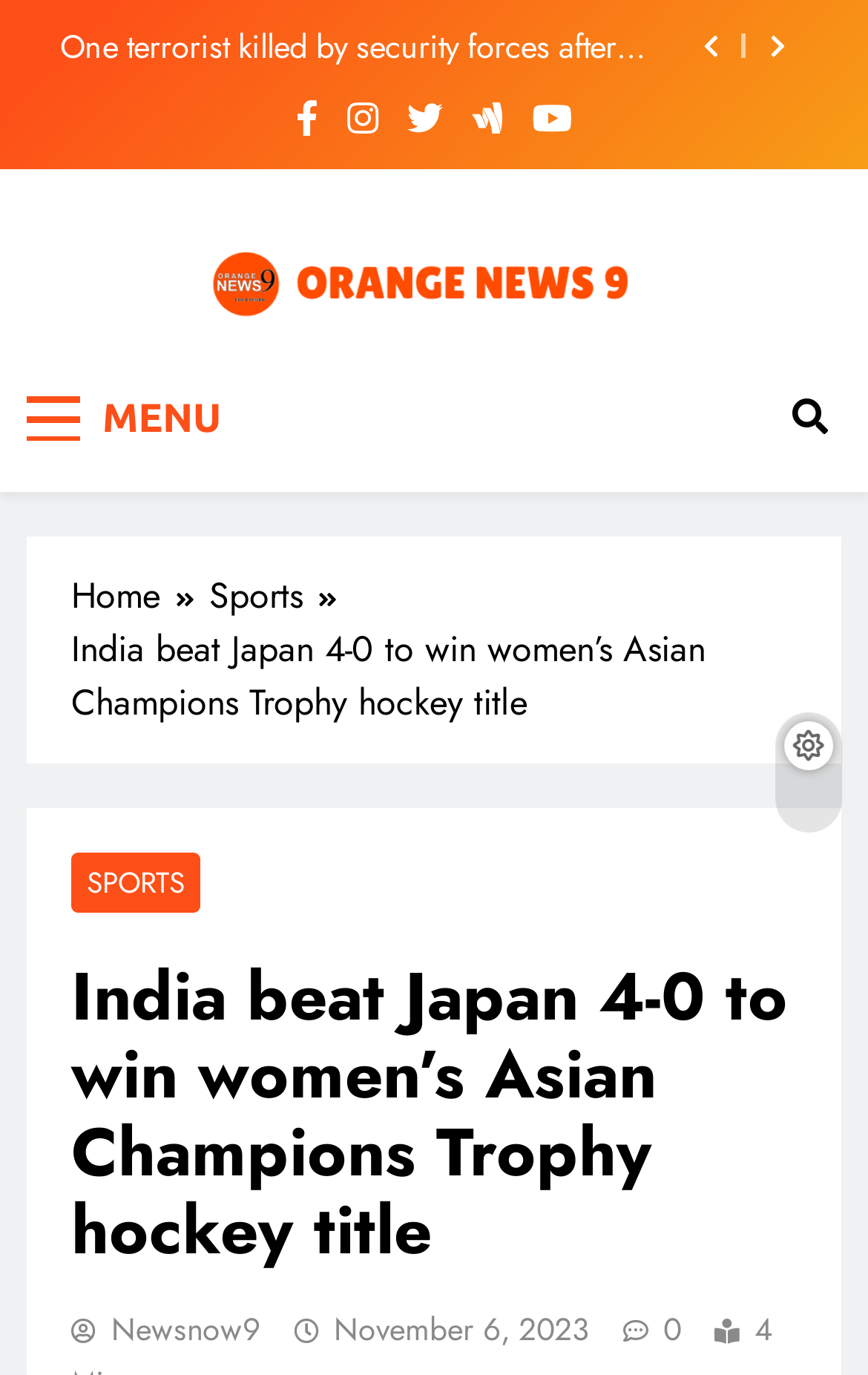How many social media links are there?
Please give a detailed and elaborate answer to the question based on the image.

There are 5 social media links located at the top right corner of the webpage, represented by icons '', '', '', '', and '', with bounding box coordinates [0.331, 0.068, 0.377, 0.105], [0.39, 0.068, 0.446, 0.105], [0.459, 0.068, 0.521, 0.105], [0.533, 0.068, 0.59, 0.105], and [0.603, 0.068, 0.669, 0.105] respectively.